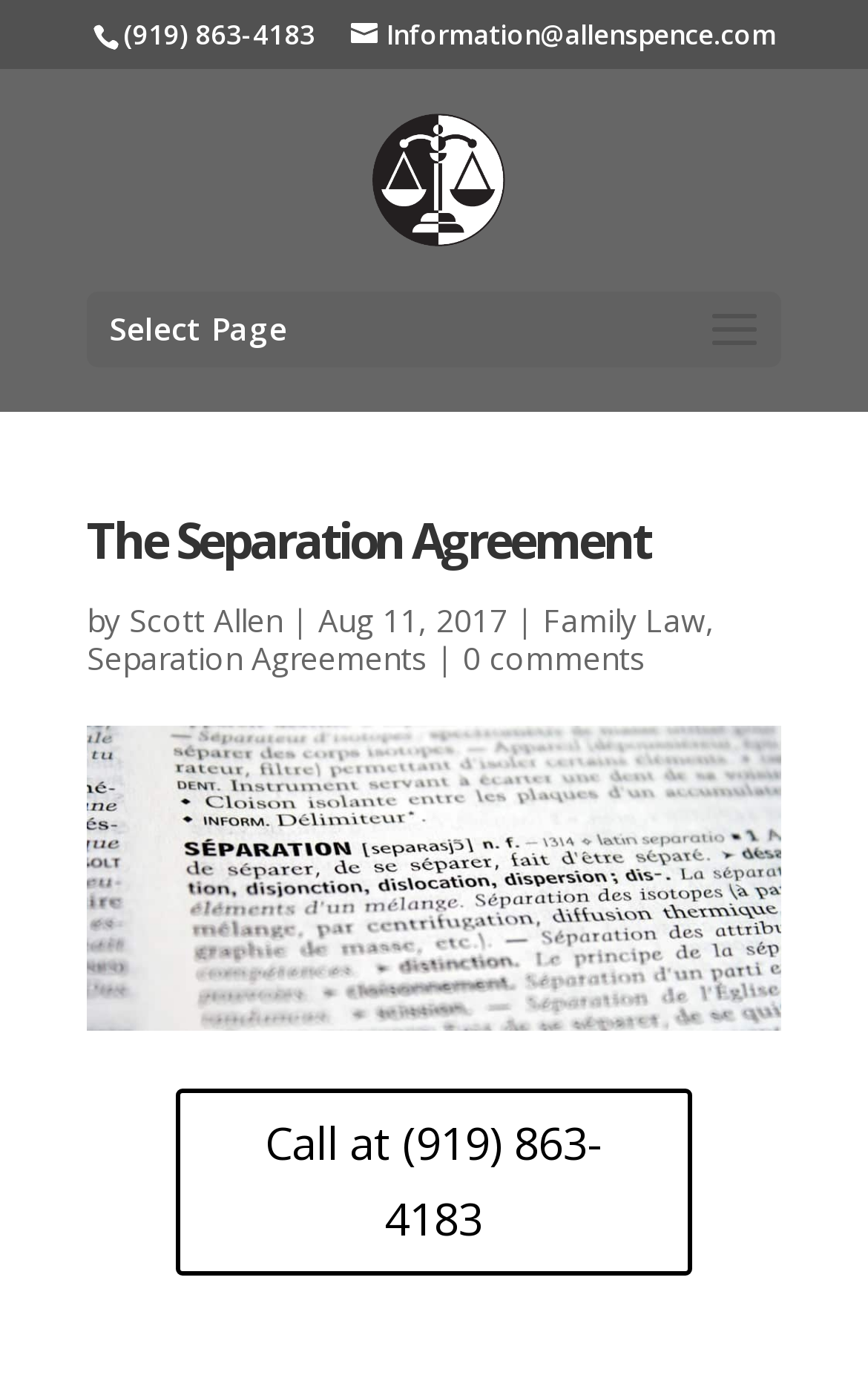Answer the question below in one word or phrase:
How many comments does the article 'The Separation Agreement' have?

0 comments